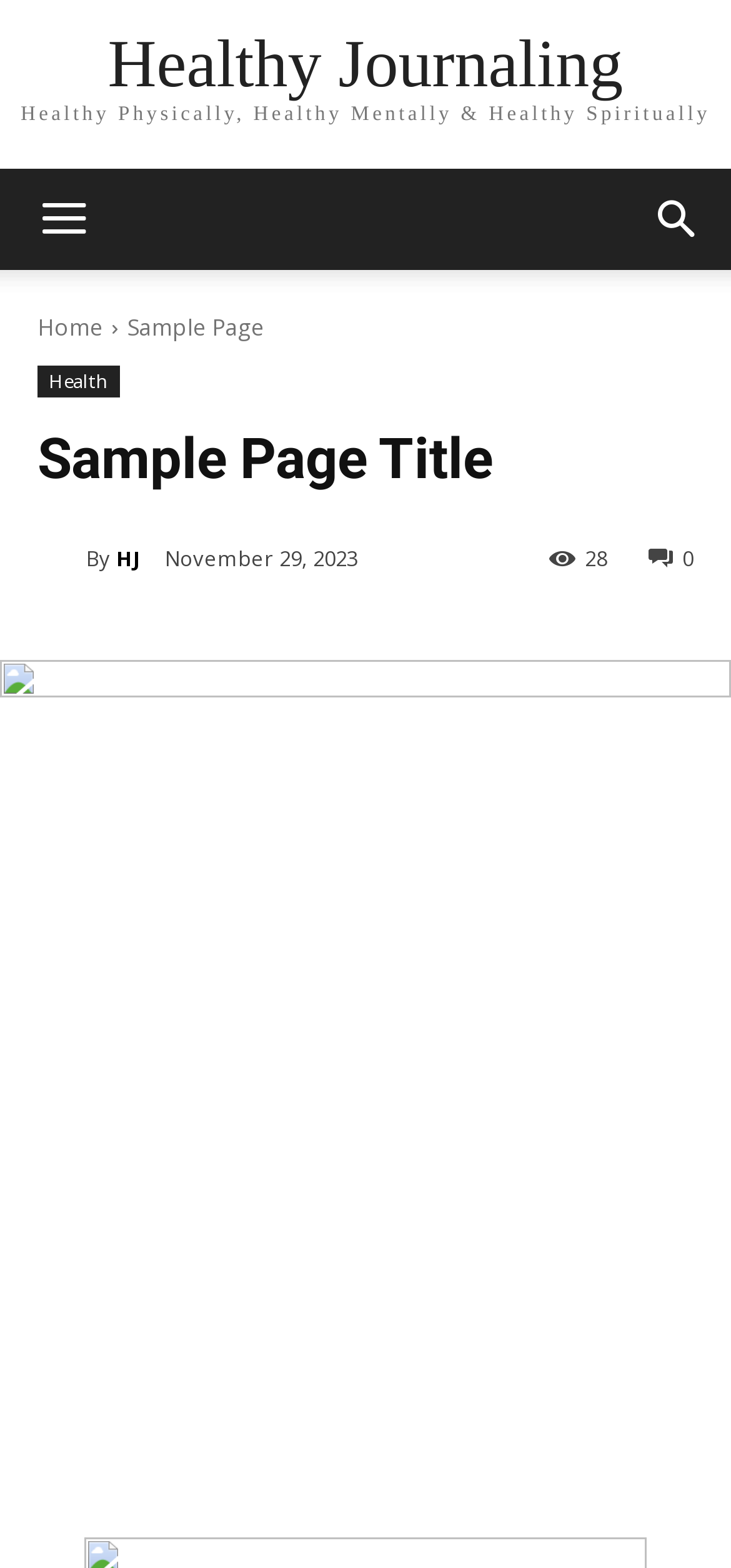From the webpage screenshot, predict the bounding box of the UI element that matches this description: "0".

[0.887, 0.346, 0.949, 0.363]